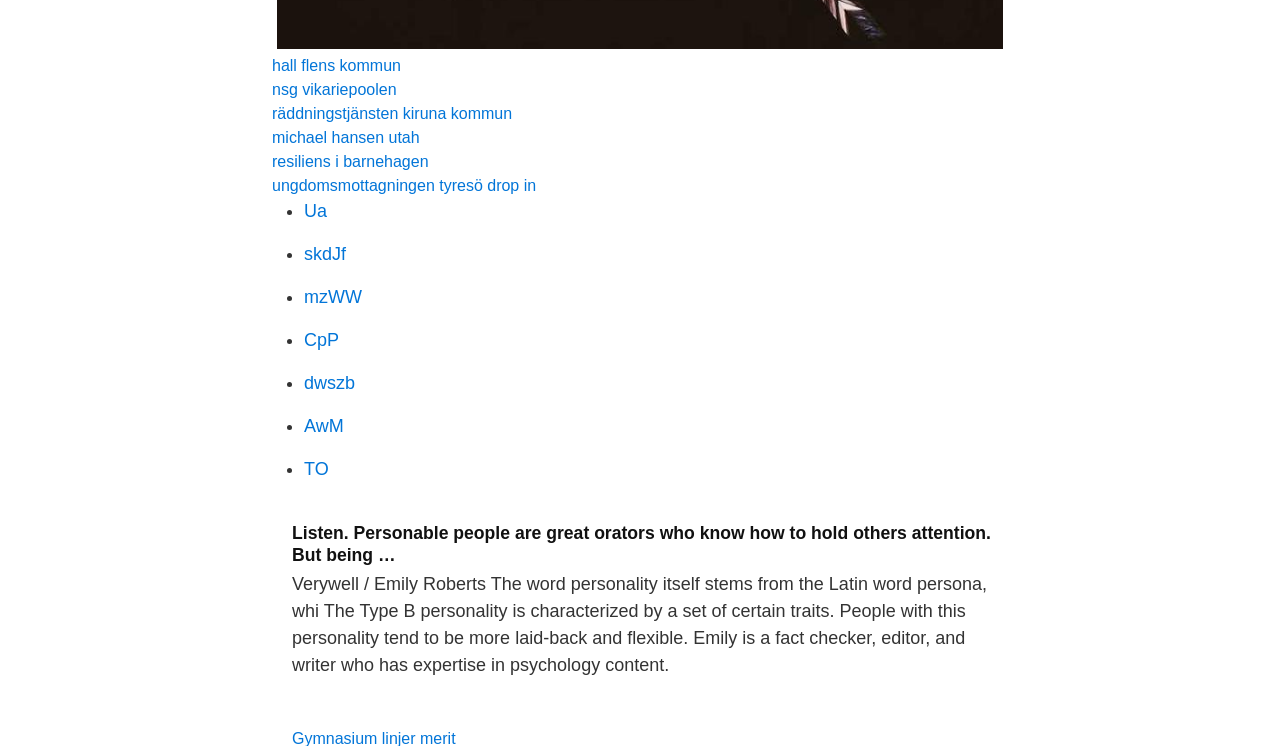Determine the bounding box coordinates for the UI element matching this description: "dwszb".

[0.238, 0.5, 0.277, 0.527]